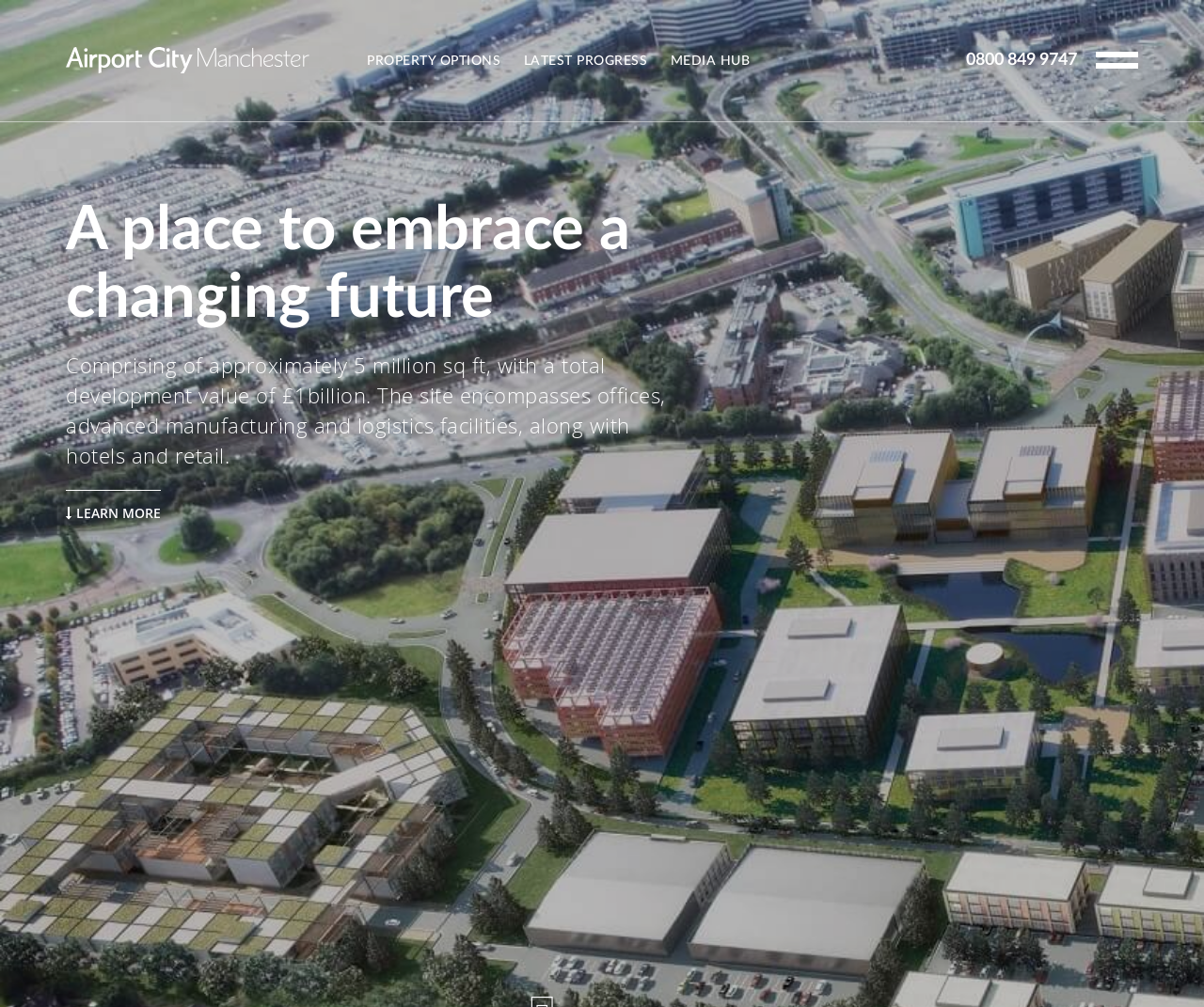Identify the bounding box coordinates for the region of the element that should be clicked to carry out the instruction: "Check out MEDIA HUB". The bounding box coordinates should be four float numbers between 0 and 1, i.e., [left, top, right, bottom].

[0.66, 0.247, 0.785, 0.264]